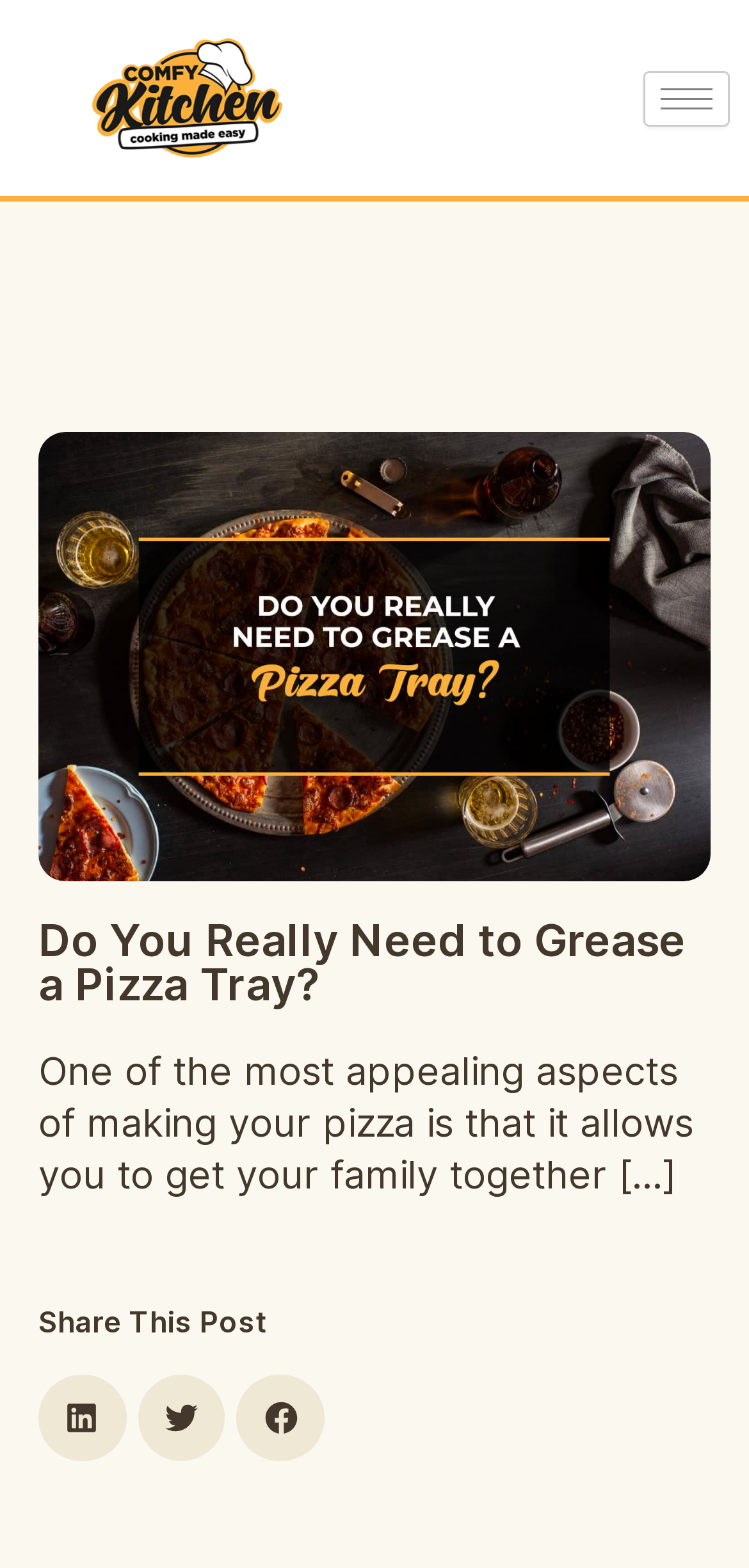What is the purpose of the hamburger icon?
Using the details shown in the screenshot, provide a comprehensive answer to the question.

I inferred the purpose of the hamburger icon by recognizing its common use as a menu navigation button, allowing users to access other parts of the website.